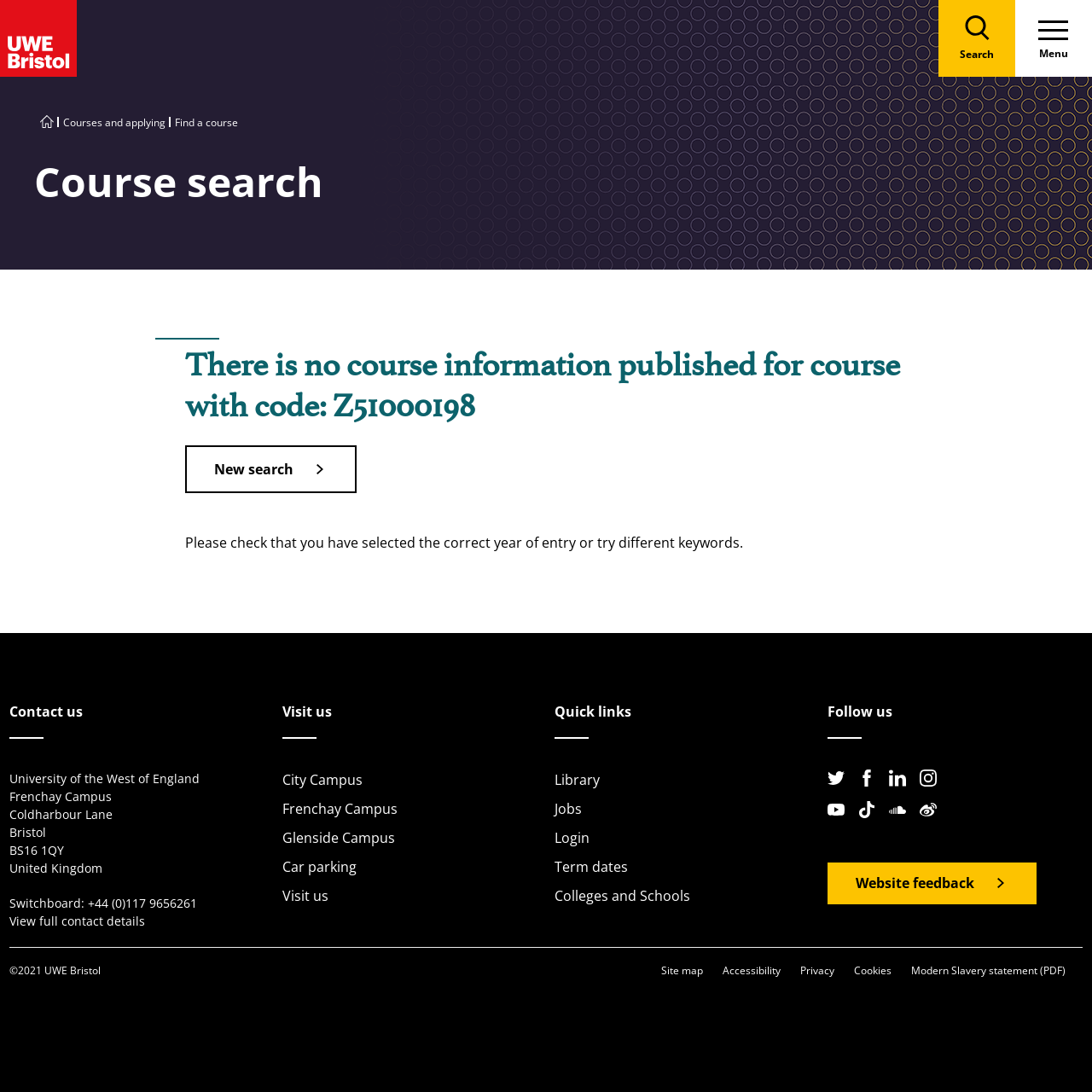What is the name of the university?
Refer to the image and offer an in-depth and detailed answer to the question.

I found the answer by looking at the static text elements at the bottom of the page, where the university's address and contact information are listed. The first static text element in this section reads 'University of the West of England'.